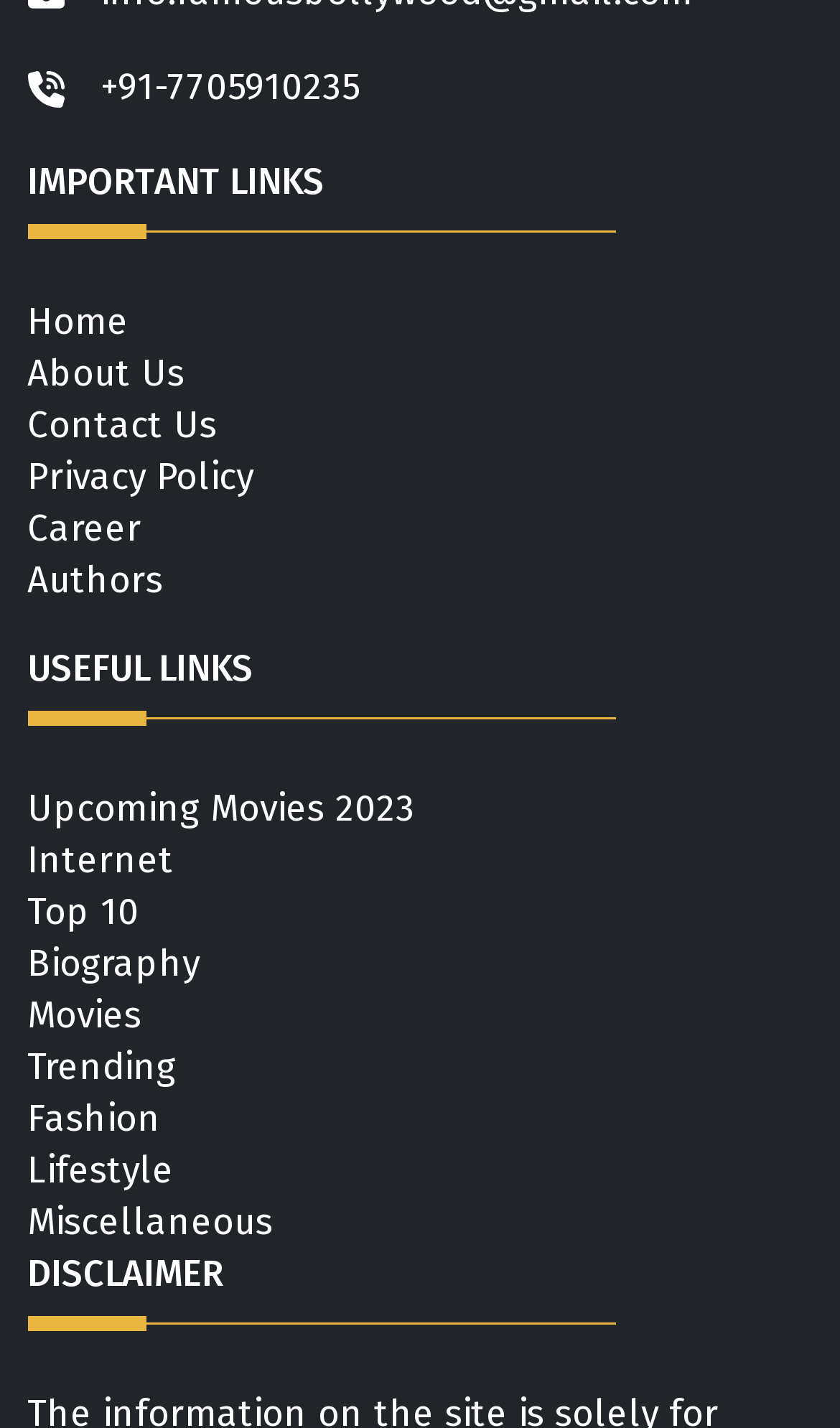What is the phone number displayed on the webpage?
Using the information from the image, give a concise answer in one word or a short phrase.

+91-7705910235